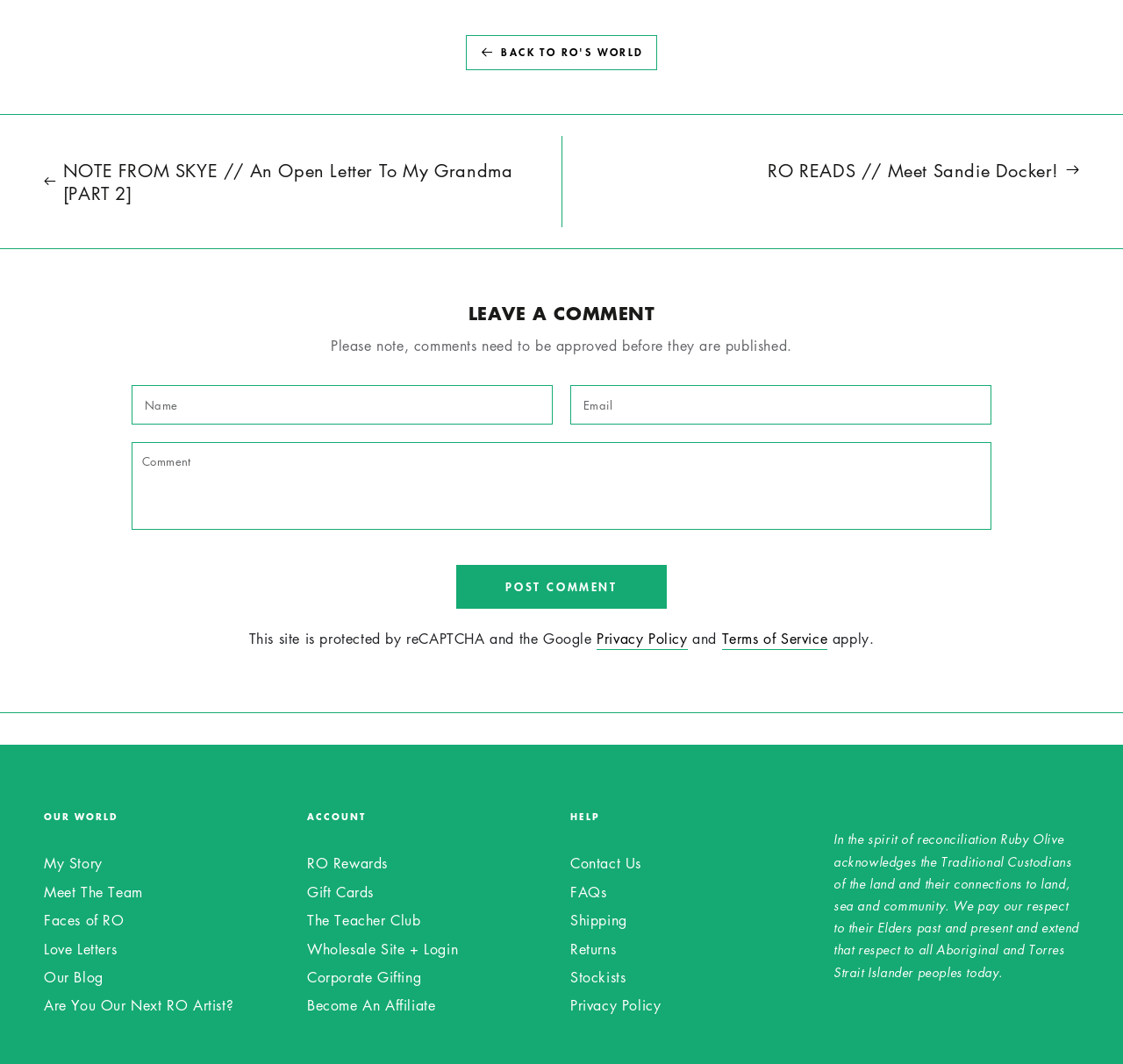What is the acknowledgement at the bottom of the page about?
Based on the image, provide a one-word or brief-phrase response.

Indigenous Australians